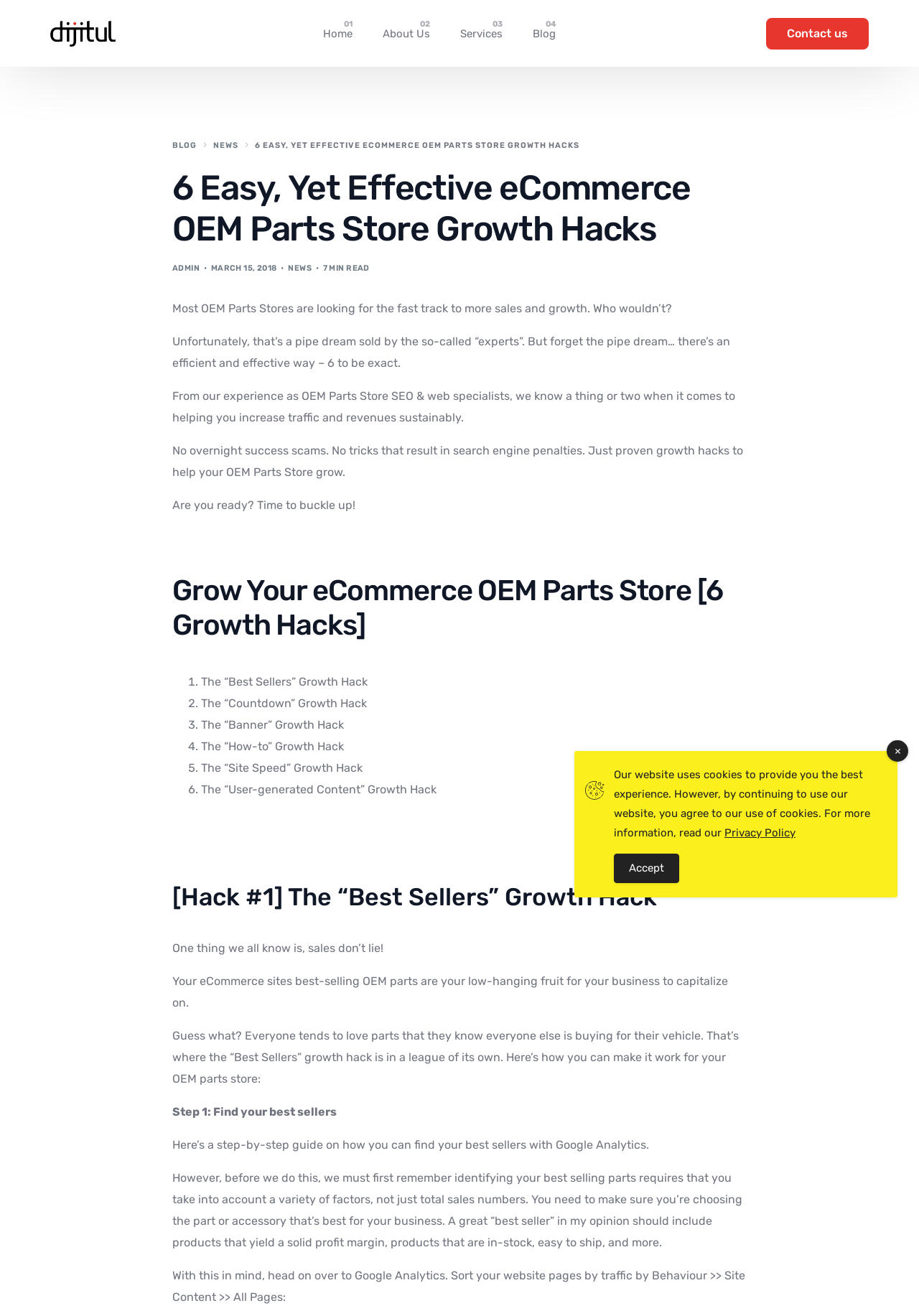Identify the bounding box coordinates of the element to click to follow this instruction: 'Click on the 'Home 01' link'. Ensure the coordinates are four float values between 0 and 1, provided as [left, top, right, bottom].

[0.335, 0.0, 0.4, 0.051]